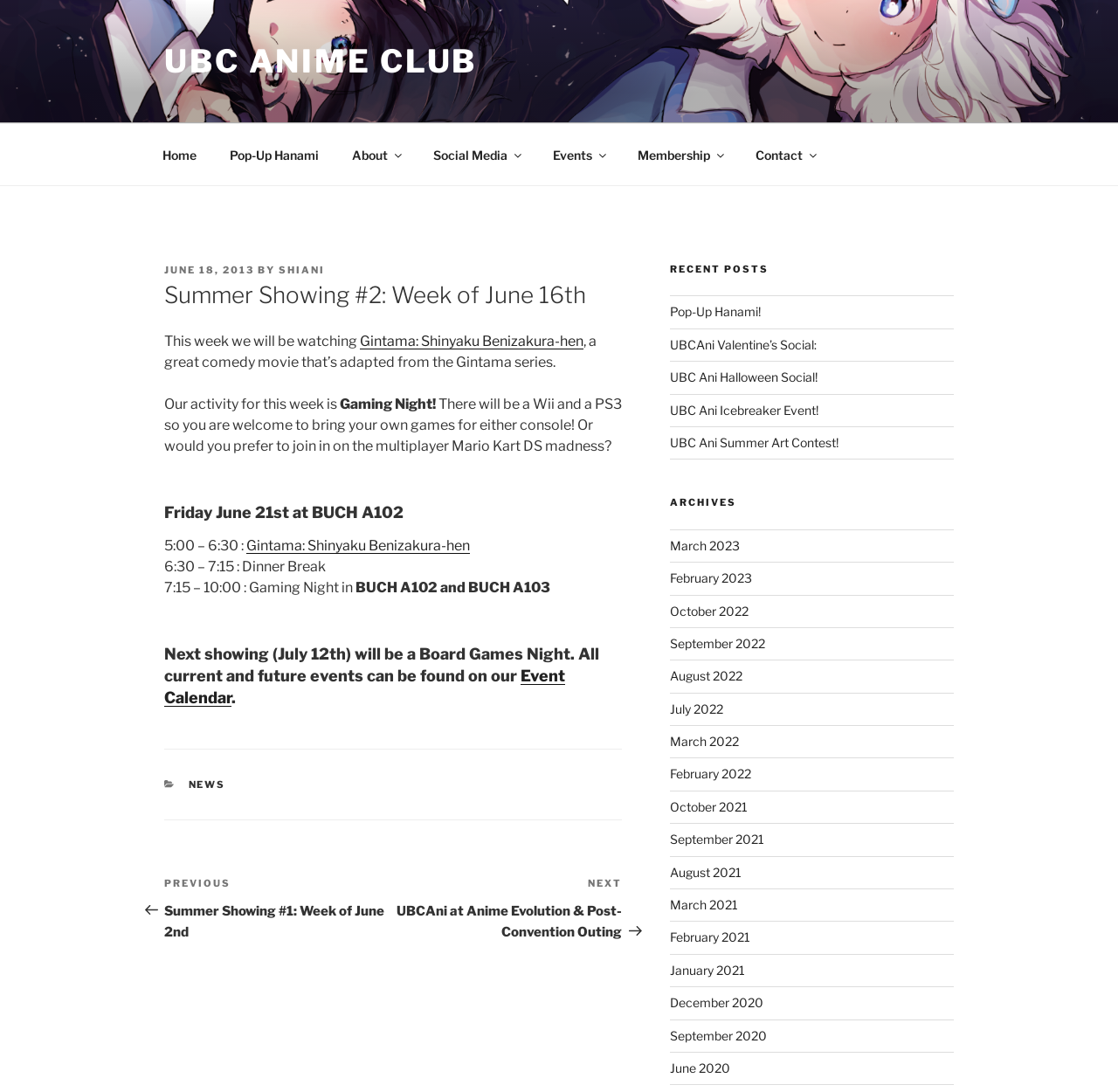Utilize the details in the image to thoroughly answer the following question: What is the time for the dinner break?

I found this answer by reading the text in the article section, which states '6:30 – 7:15 : Dinner Break'.